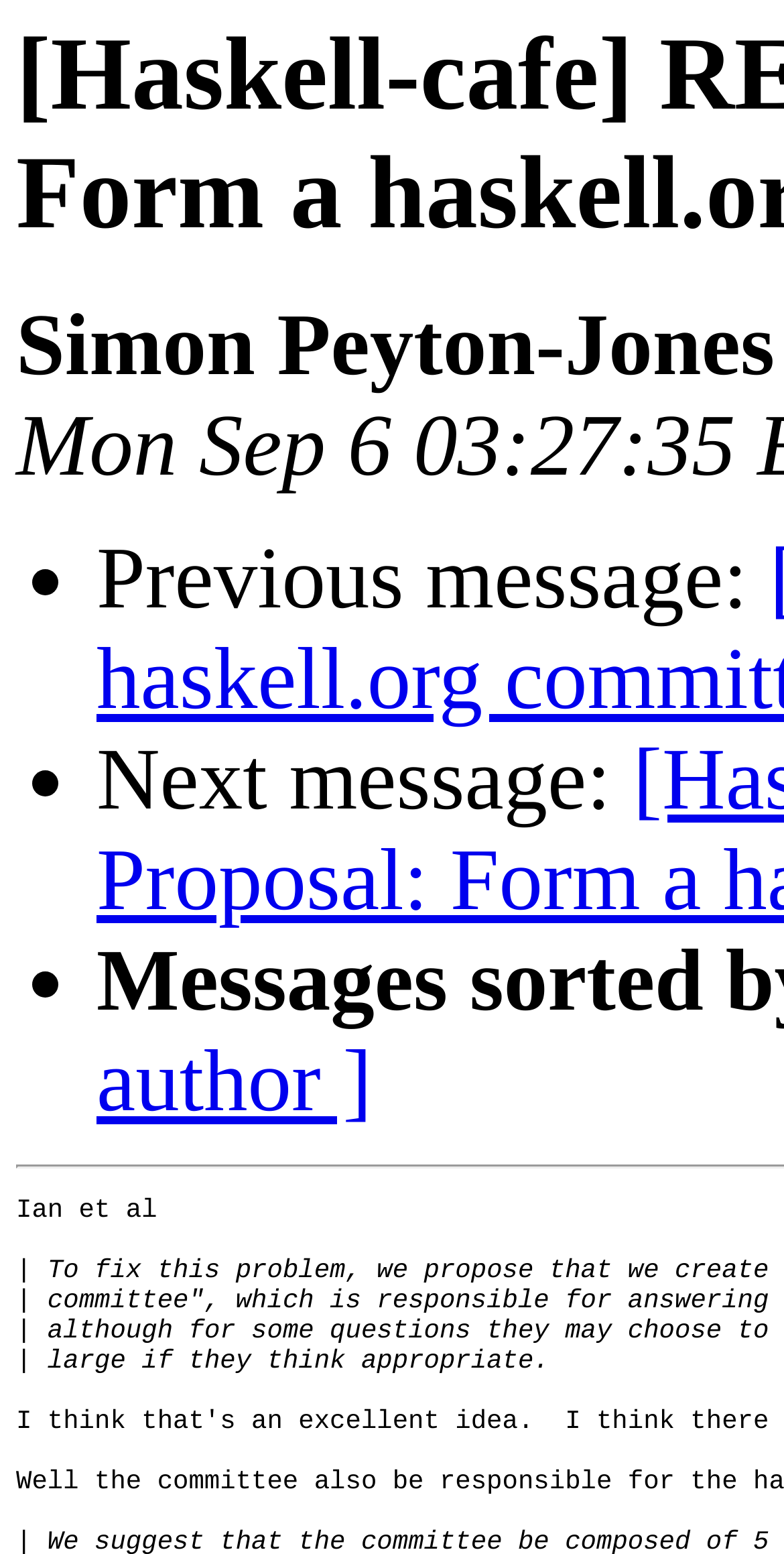Identify and extract the main heading of the webpage.

[Haskell-cafe] RE: [Haskell] Proposal: Form a haskell.org committee